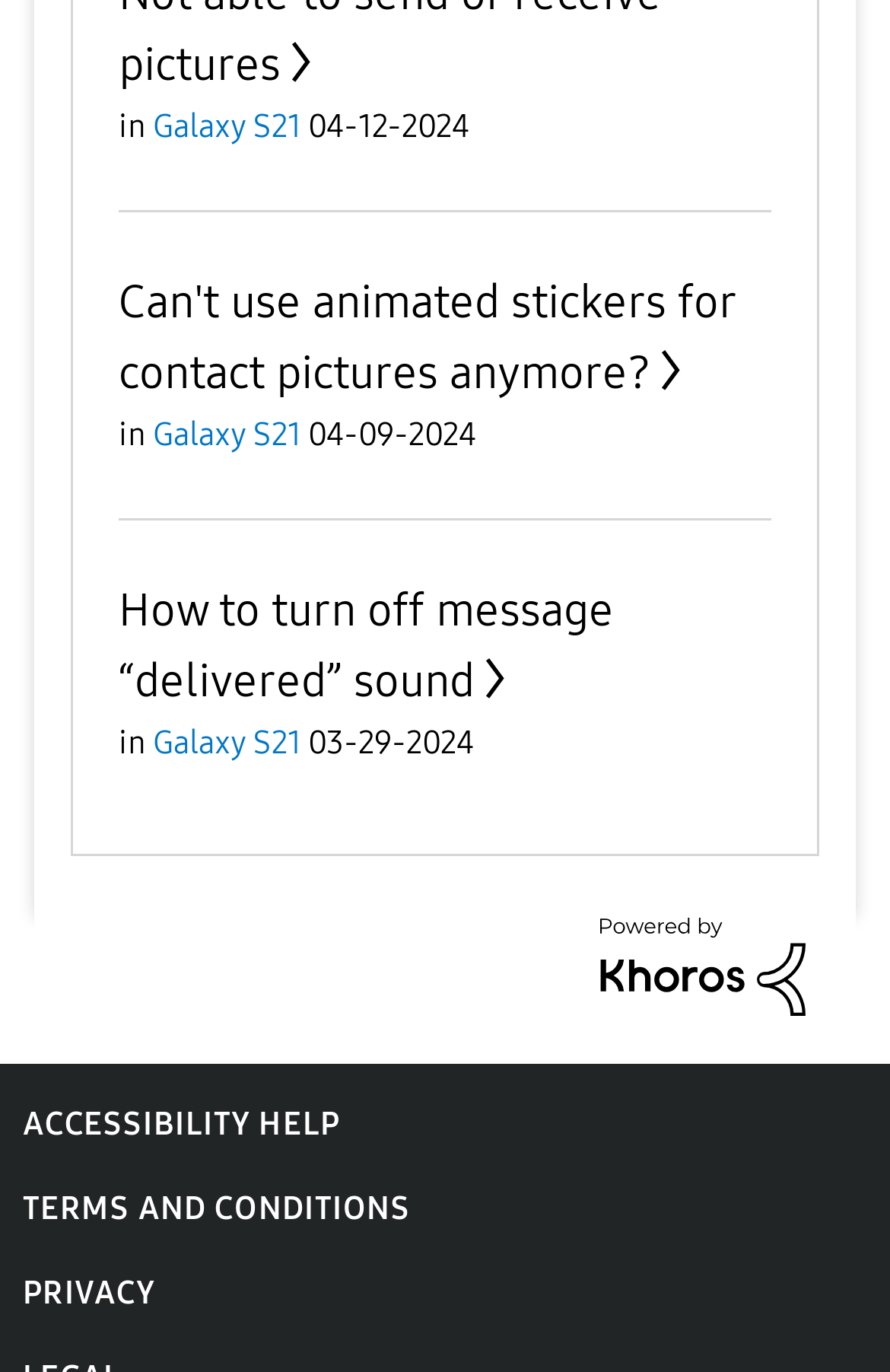Please provide a one-word or short phrase answer to the question:
What is the date of the first post?

04-12-2024